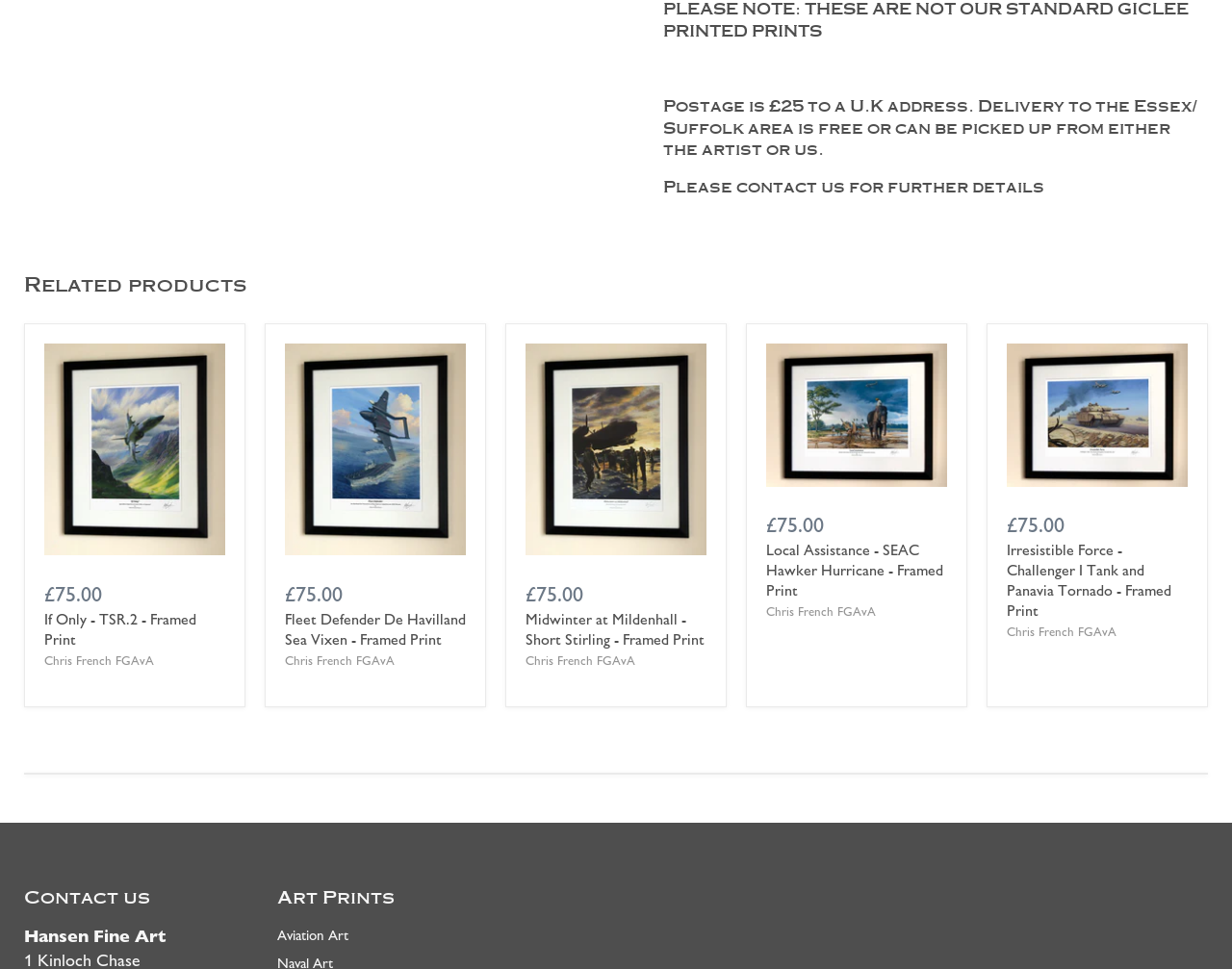Please identify the coordinates of the bounding box that should be clicked to fulfill this instruction: "View If Only - TSR.2 - Framed Print details".

[0.036, 0.355, 0.183, 0.573]